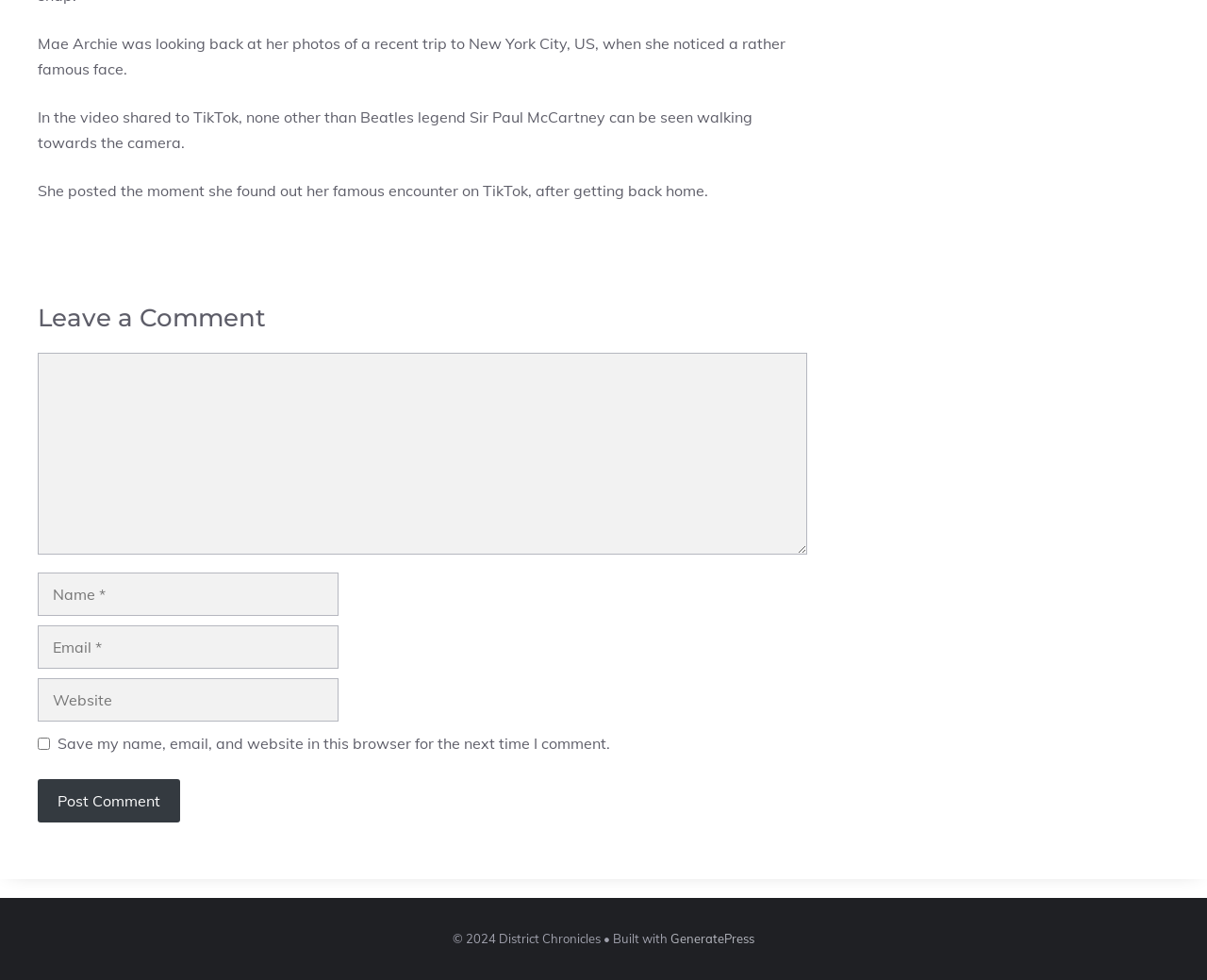What is the purpose of the textbox below 'Email'?
Answer with a single word or phrase, using the screenshot for reference.

Enter email